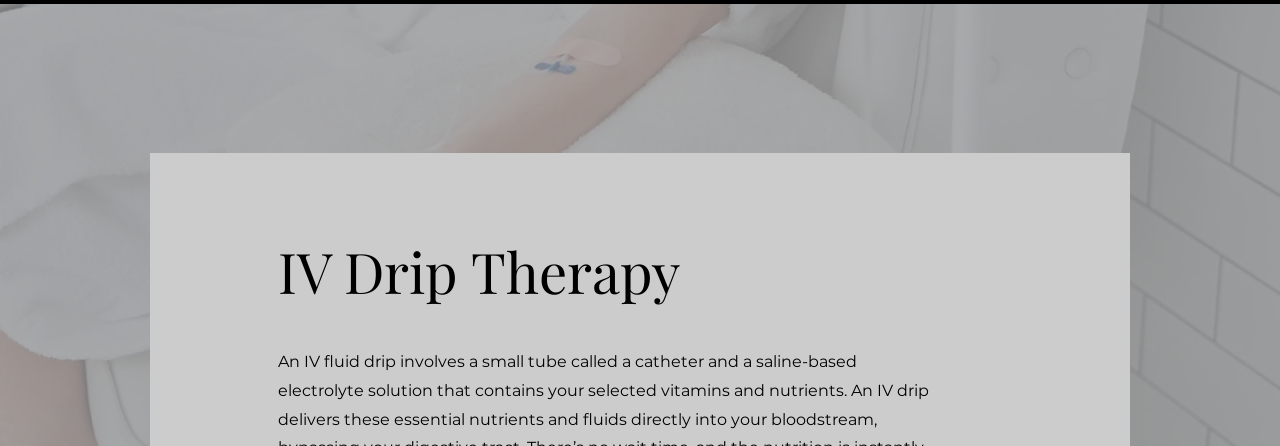What atmosphere is the wellness spa designed to promote?
Using the visual information, reply with a single word or short phrase.

A calm atmosphere